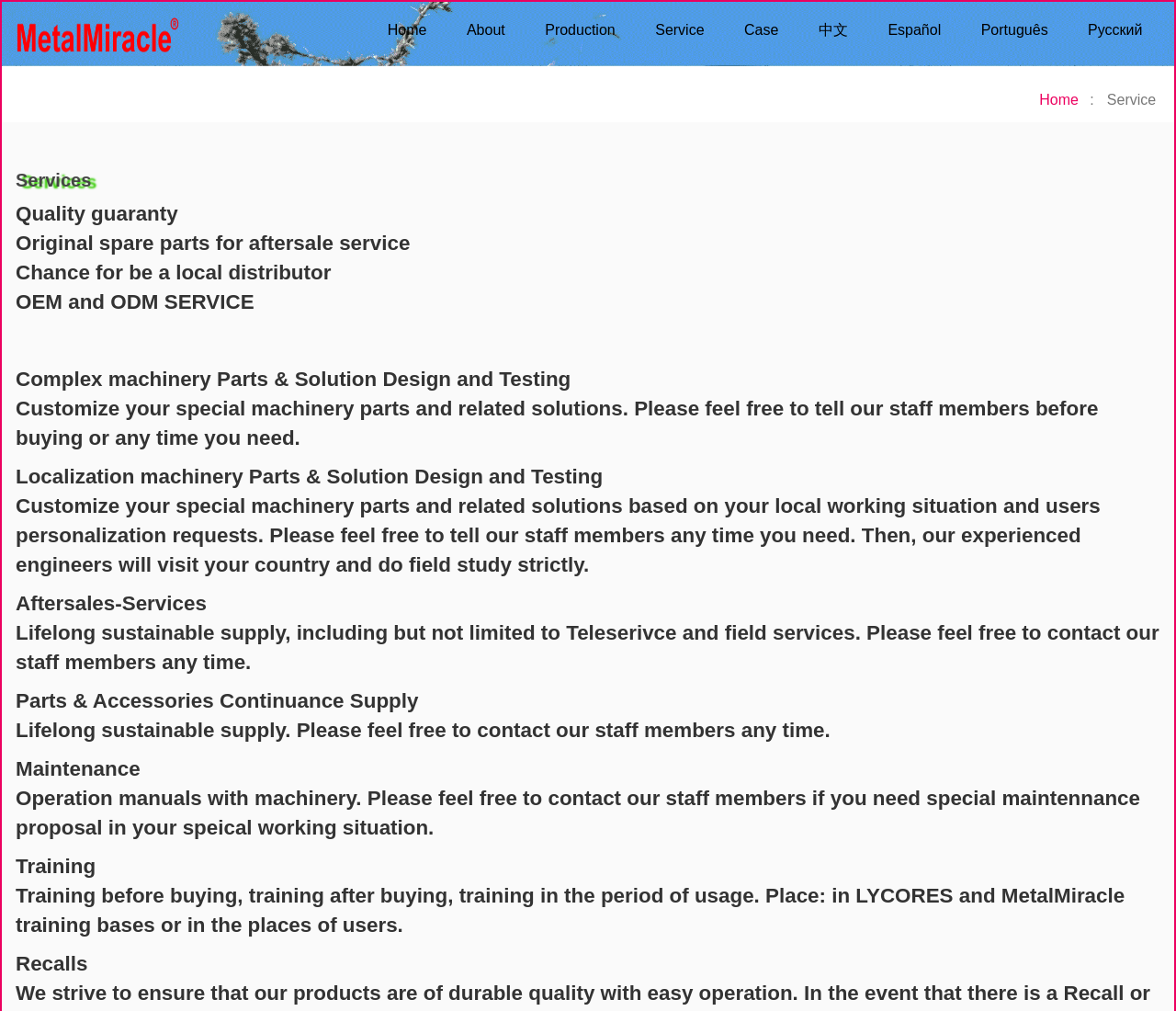Generate a comprehensive caption for the webpage you are viewing.

The webpage is about Sichuan MetalMiracle Industry Corp., a manufacturer of slewing bearings, slewing drives, and robot bearings since 1986. At the top-left corner, there is a logo of the company, which is an image linked to the company's homepage. 

Below the logo, there is a navigation menu with links to different sections of the website, including "Home", "About", "Production", "Service", "Case", and language options. 

The main content of the webpage is divided into sections, with a heading "Services" at the top. The first section is about "Quality guaranty" and "Original spare parts for aftersale service", followed by "Chance for be a local distributor" and "OEM and ODM SERVICE". 

The next section is about "Complex machinery Parts & Solution Design and Testing", where customers can customize their special machinery parts and related solutions. This is followed by "Localization machinery Parts & Solution Design and Testing", which provides similar services based on local working situations and user personalization requests.

The webpage also provides information about "Aftersales-Services", including lifelong sustainable supply, teleservice, and field services. Additionally, there are sections about "Parts & Accessories Continuance Supply", "Maintenance" with operation manuals, "Training" before and after buying, and "Recalls".